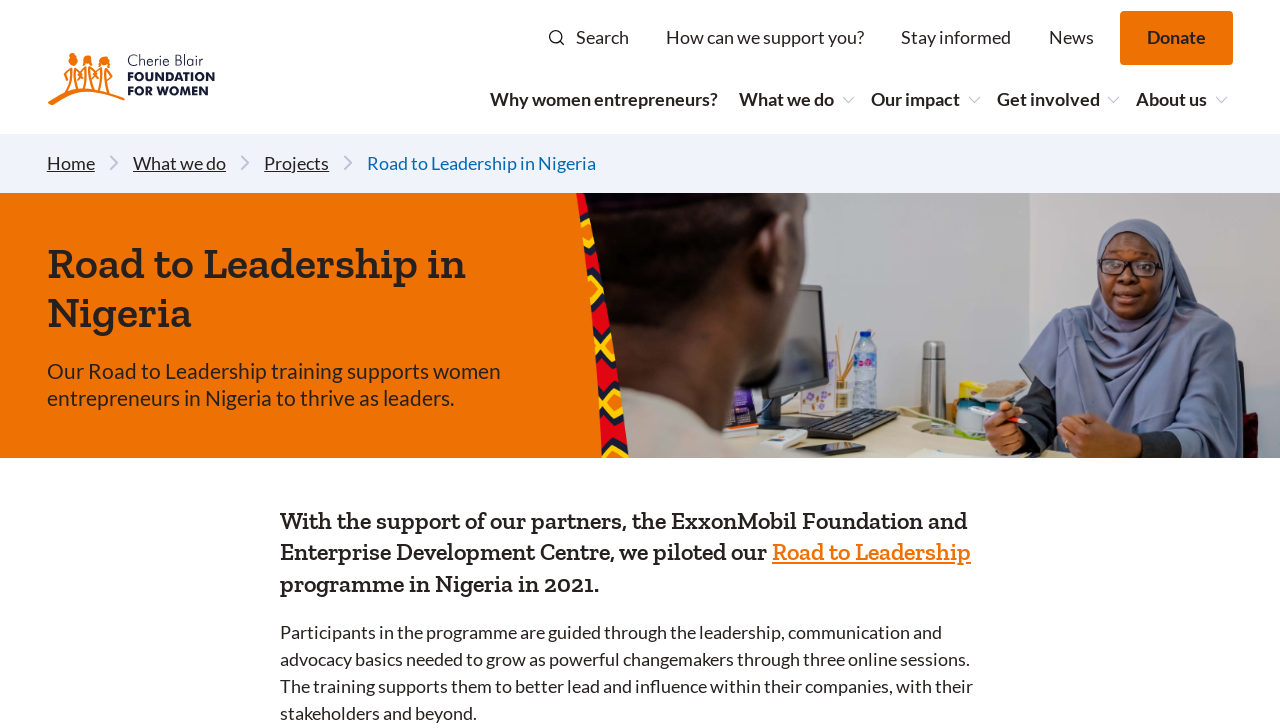Determine the bounding box coordinates for the region that must be clicked to execute the following instruction: "Learn about how you can be supported".

[0.512, 0.015, 0.683, 0.089]